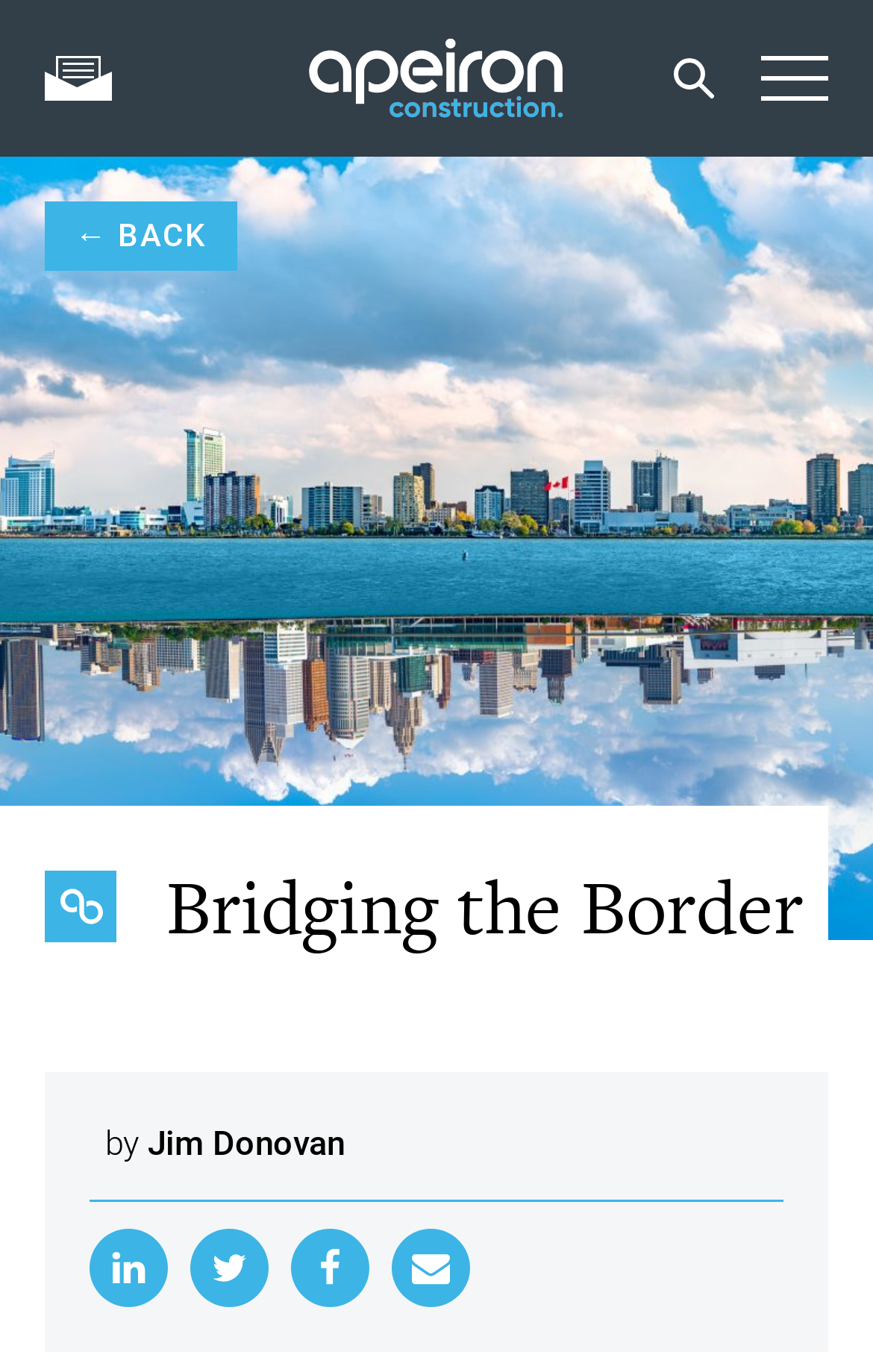Please respond to the question with a concise word or phrase:
What is the author of the article?

Jim Donovan